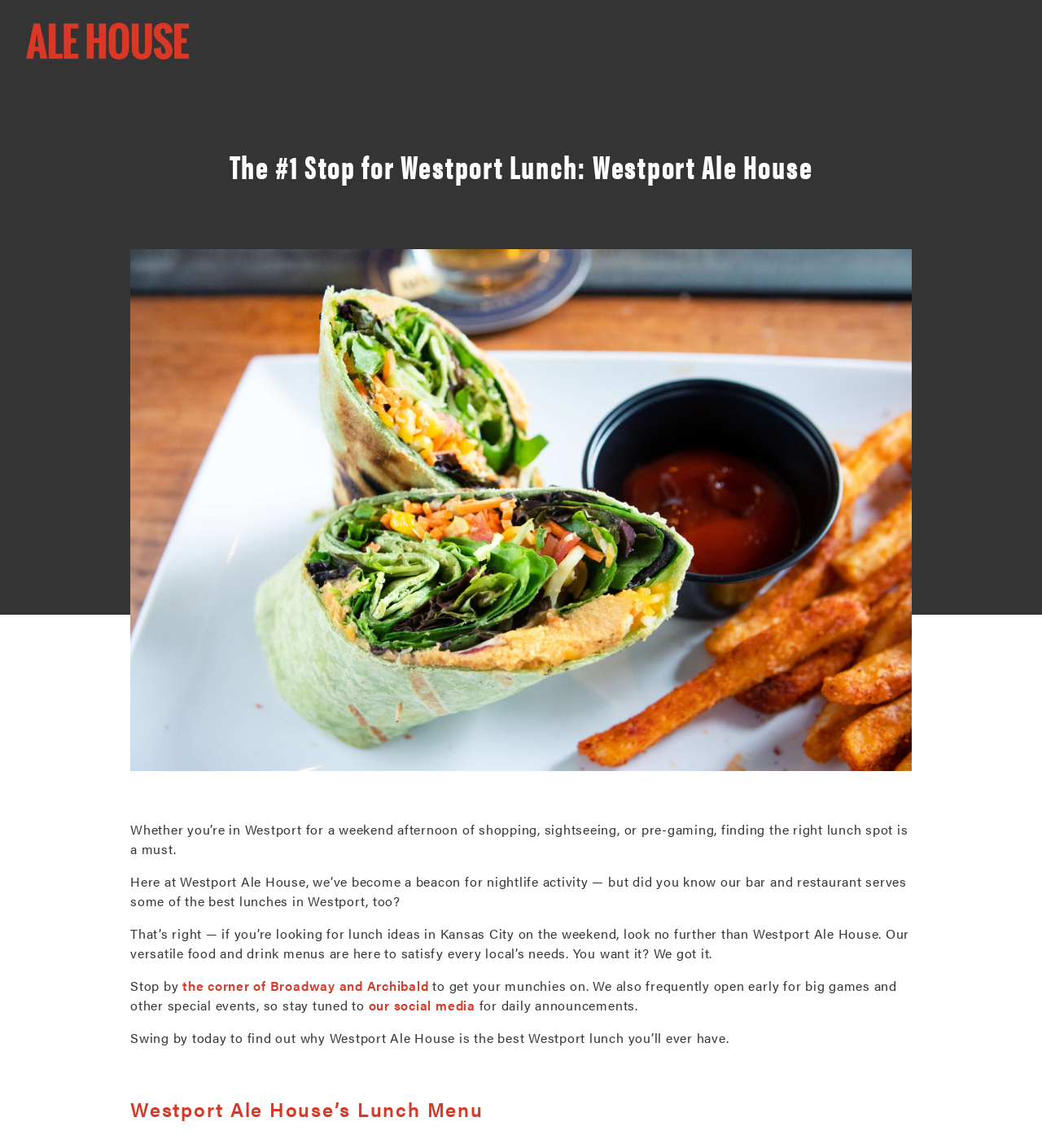Describe the entire webpage, focusing on both content and design.

The webpage is about Westport Ale House, a restaurant in Westport, Kansas City, promoting its lunch menu. At the top, there is a logo of Westport Ale House, which is also a link, accompanied by a heading that reads "The #1 Stop for Westport Lunch: Westport Ale House". Below the logo, there is a large image that takes up most of the width of the page.

The main content of the page is divided into several paragraphs of text. The first paragraph explains the importance of finding the right lunch spot in Westport. The second paragraph introduces Westport Ale House as a popular nightlife spot that also serves great lunches. The third paragraph highlights the versatility of their food and drink menus, catering to every local's needs.

The fourth paragraph is a call to action, inviting visitors to stop by the restaurant, located at the corner of Broadway and Archibald. There is also a mention of the restaurant opening early for big games and special events, with a link to their social media for daily announcements. The final paragraph encourages visitors to try Westport Ale House for the best lunch in Westport.

Below the main content, there is a heading that reads "Westport Ale House's Lunch Menu", which likely leads to a section showcasing their lunch menu items. Overall, the webpage is promoting Westport Ale House as a great spot for lunch in Westport, Kansas City.